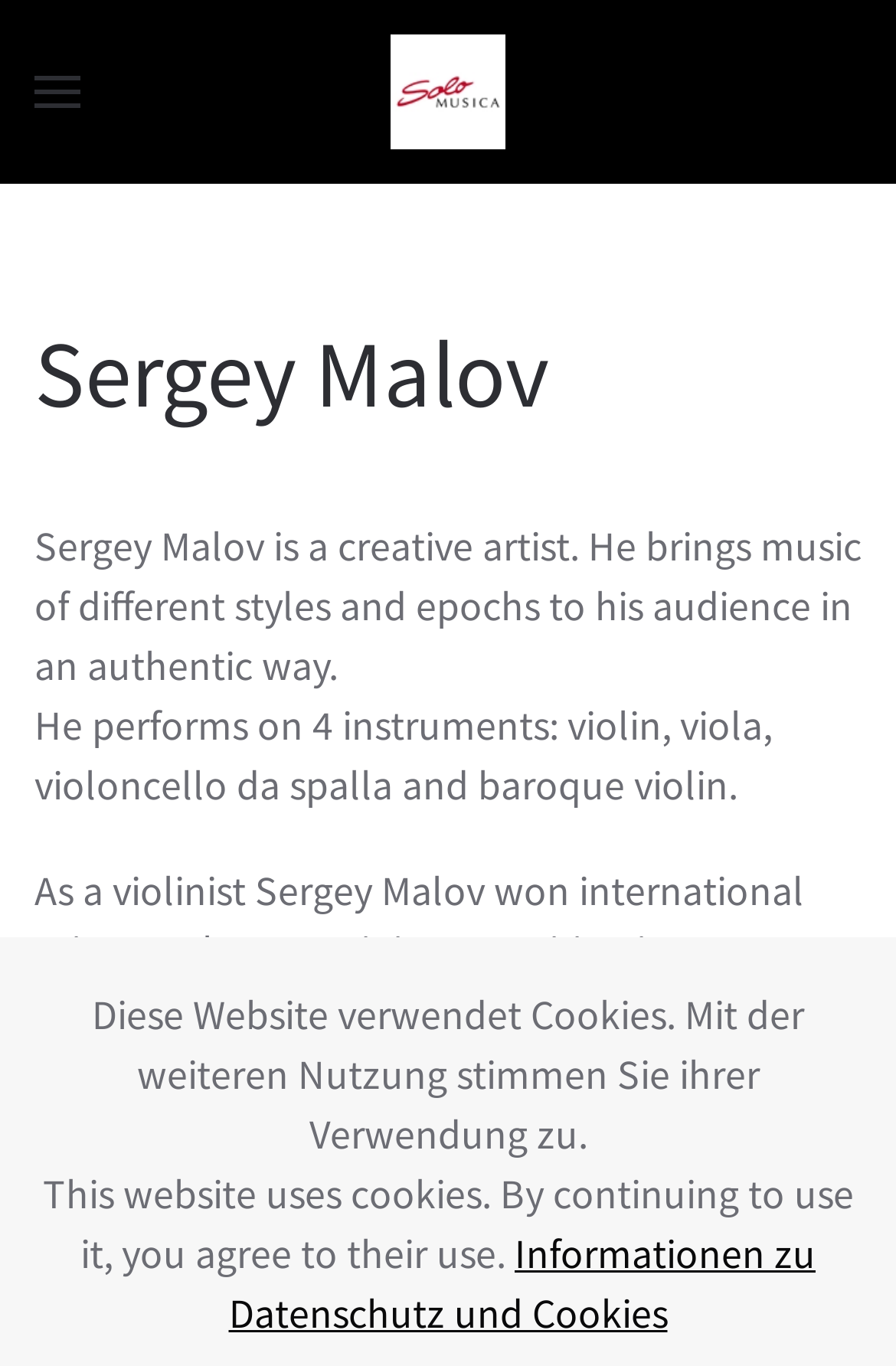Using the details in the image, give a detailed response to the question below:
What is Sergey Malov's profession?

Based on the webpage, Sergey Malov is described as a creative artist who brings music of different styles and epochs to his audience in an authentic way.